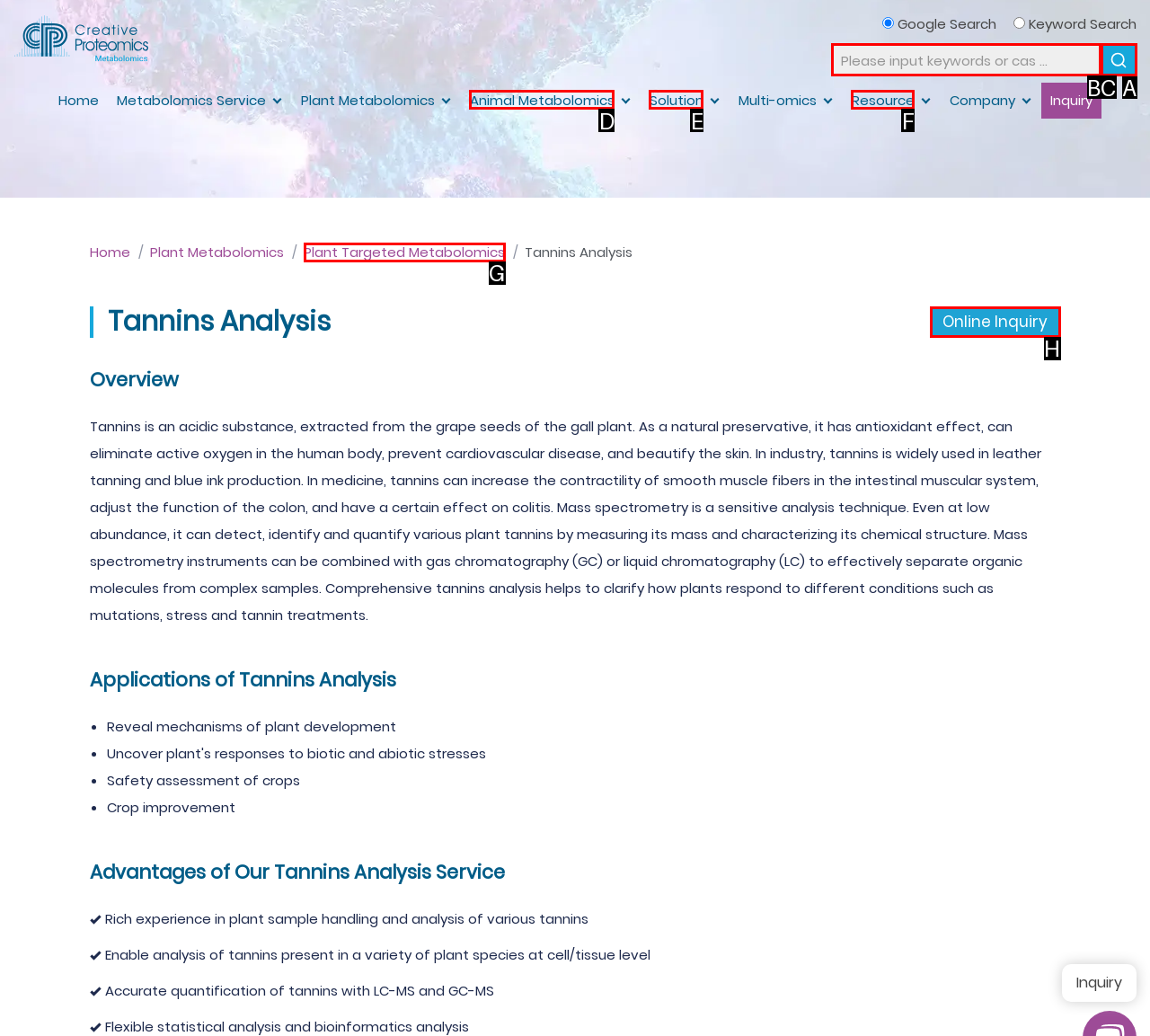Identify which option matches the following description: Plant Targeted Metabolomics
Answer by giving the letter of the correct option directly.

G